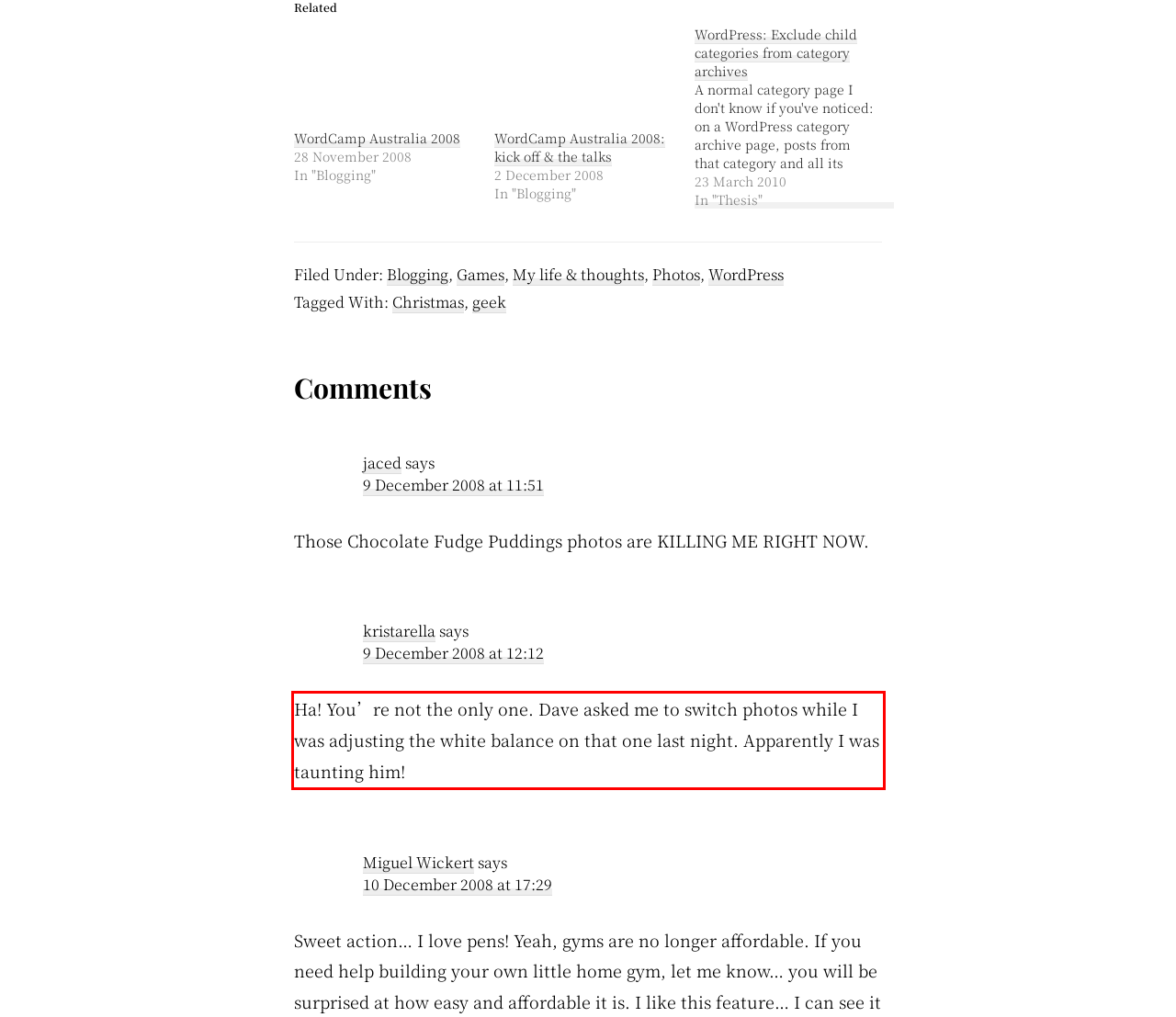Examine the webpage screenshot and use OCR to obtain the text inside the red bounding box.

Ha! You’re not the only one. Dave asked me to switch photos while I was adjusting the white balance on that one last night. Apparently I was taunting him!